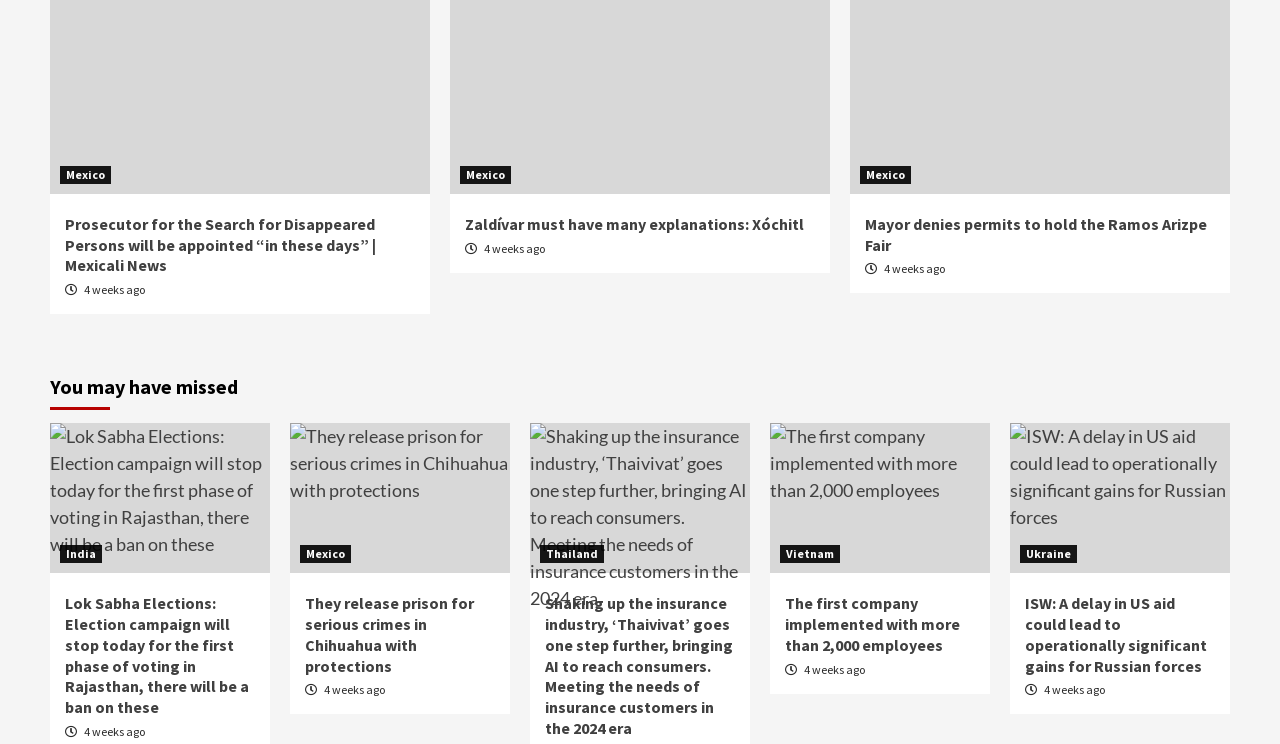How many countries are mentioned on this webpage?
We need a detailed and exhaustive answer to the question. Please elaborate.

I counted the number of country names mentioned in the news article headings and links, and there are 6 countries mentioned: Mexico, India, Thailand, Vietnam, Ukraine, and Russia.